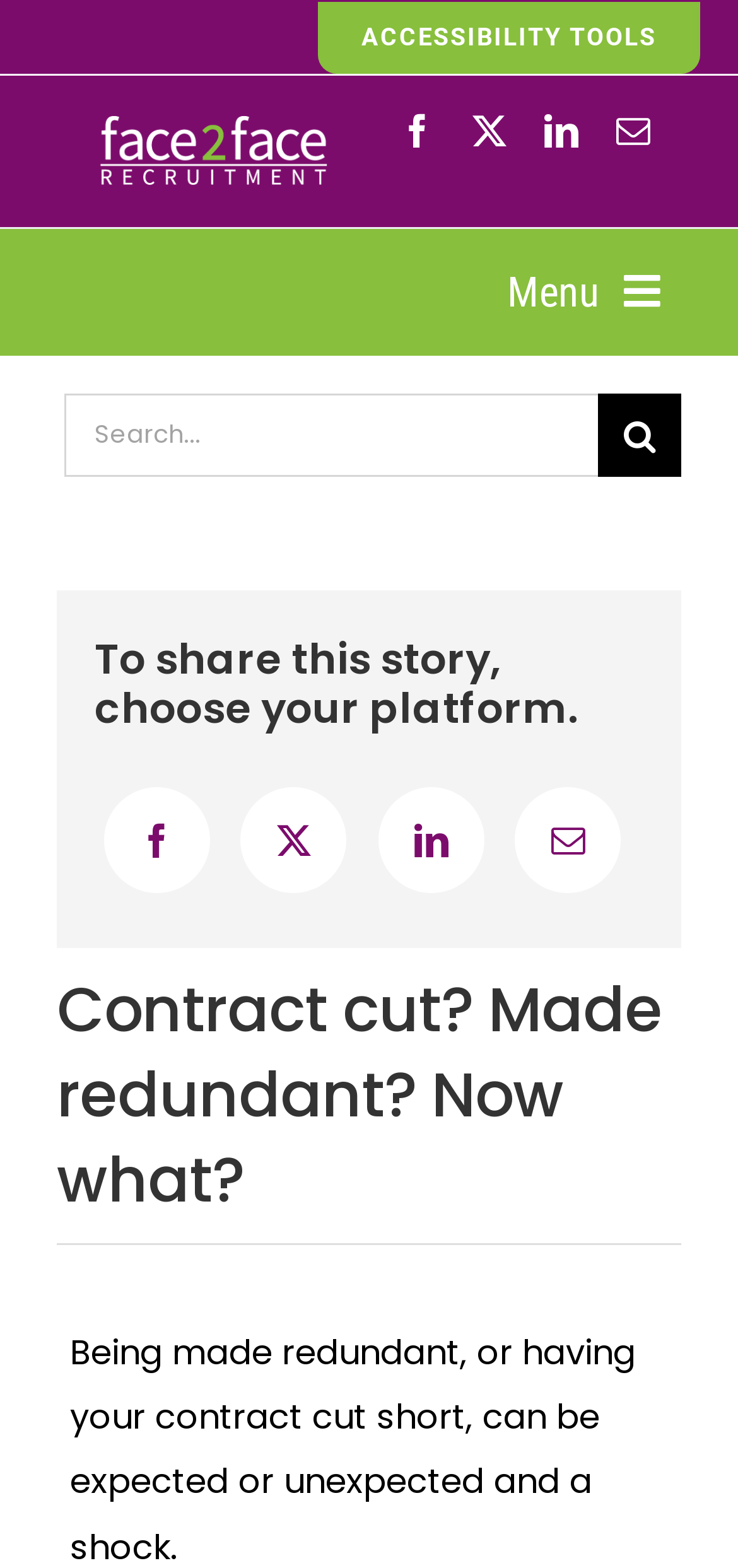Write a detailed summary of the webpage, including text, images, and layout.

The webpage appears to be a recruitment agency's website, specifically focused on providing resources and support for individuals who have been made redundant or had their contracts cut short. 

At the top of the page, there is a logo of face2face Recruitment, accompanied by links to social media platforms such as Facebook, Twitter, LinkedIn, and mail. Below the logo, there is a navigation menu with various options, including About, Job seekers, Job search, Register, Employers, Scribing, Resources, Contact, and Timesheets. 

On the left side of the page, there is a search bar with a search button and a placeholder text "Search for:". 

The main content of the page is divided into two sections. The first section has a heading "To share this story, choose your platform" and provides links to share the story on Facebook, LinkedIn, and via Email. 

The second section has a heading "Contract cut? Made redundant? Now what?" which suggests that the webpage may provide guidance or resources for individuals who have been made redundant or had their contracts cut short.